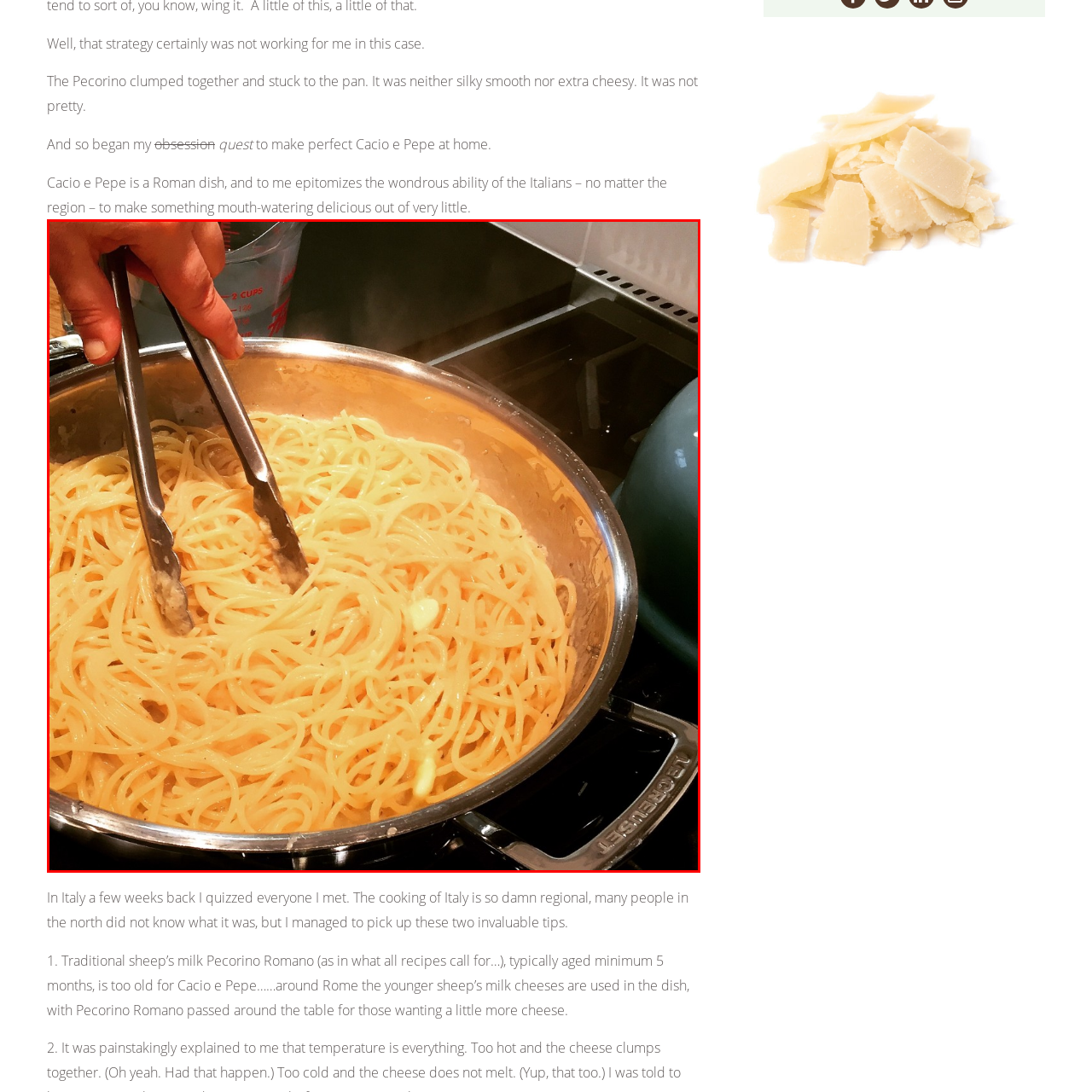What is the purpose of the measuring cup?
Direct your attention to the image bordered by the red bounding box and answer the question in detail, referencing the image.

The caption notes that the measuring cup is partially filled with liquid, suggesting that it is being used as part of the cooking process, implying ongoing culinary activity.